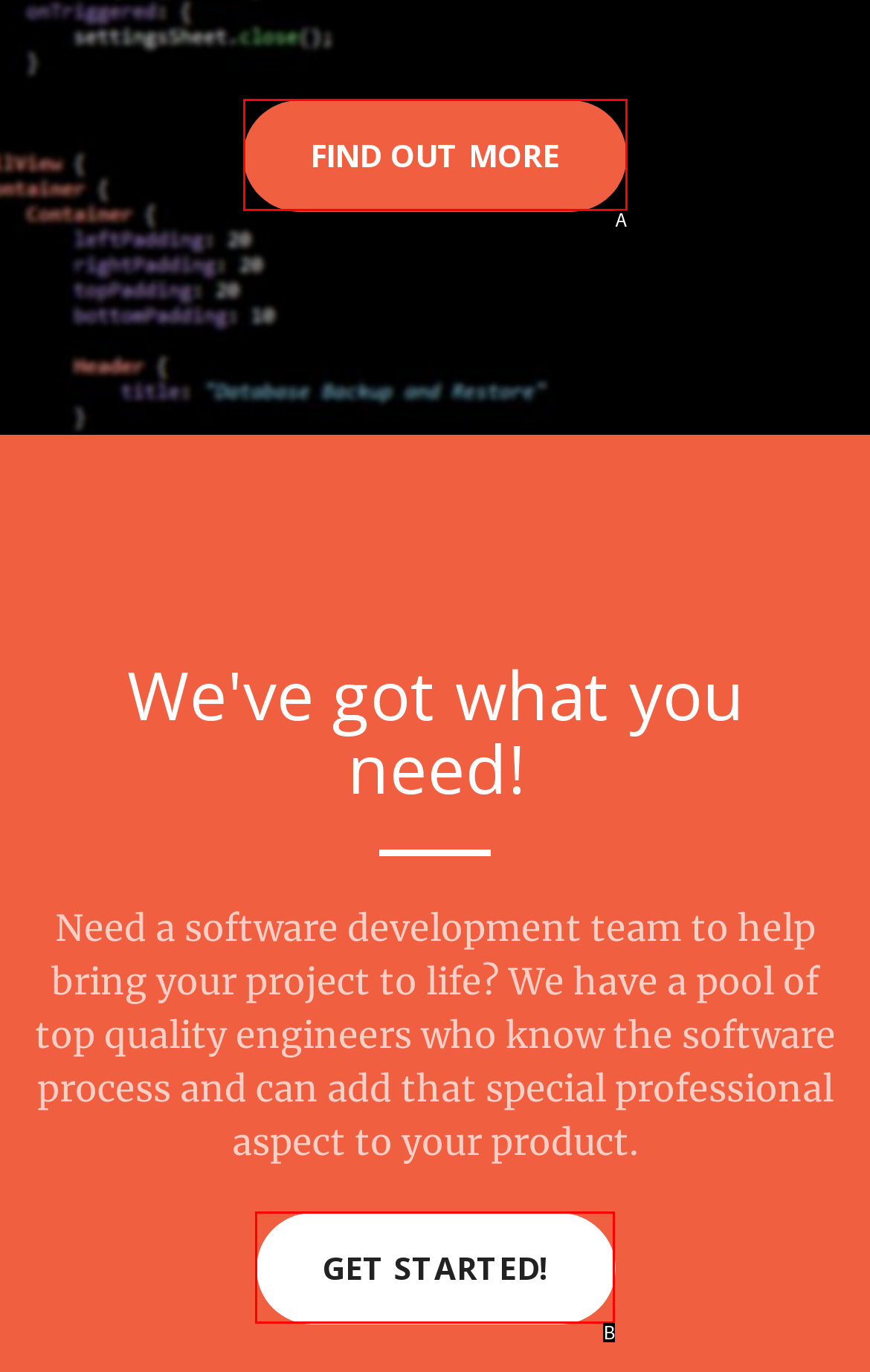Which option is described as follows: Find Out More
Answer with the letter of the matching option directly.

A